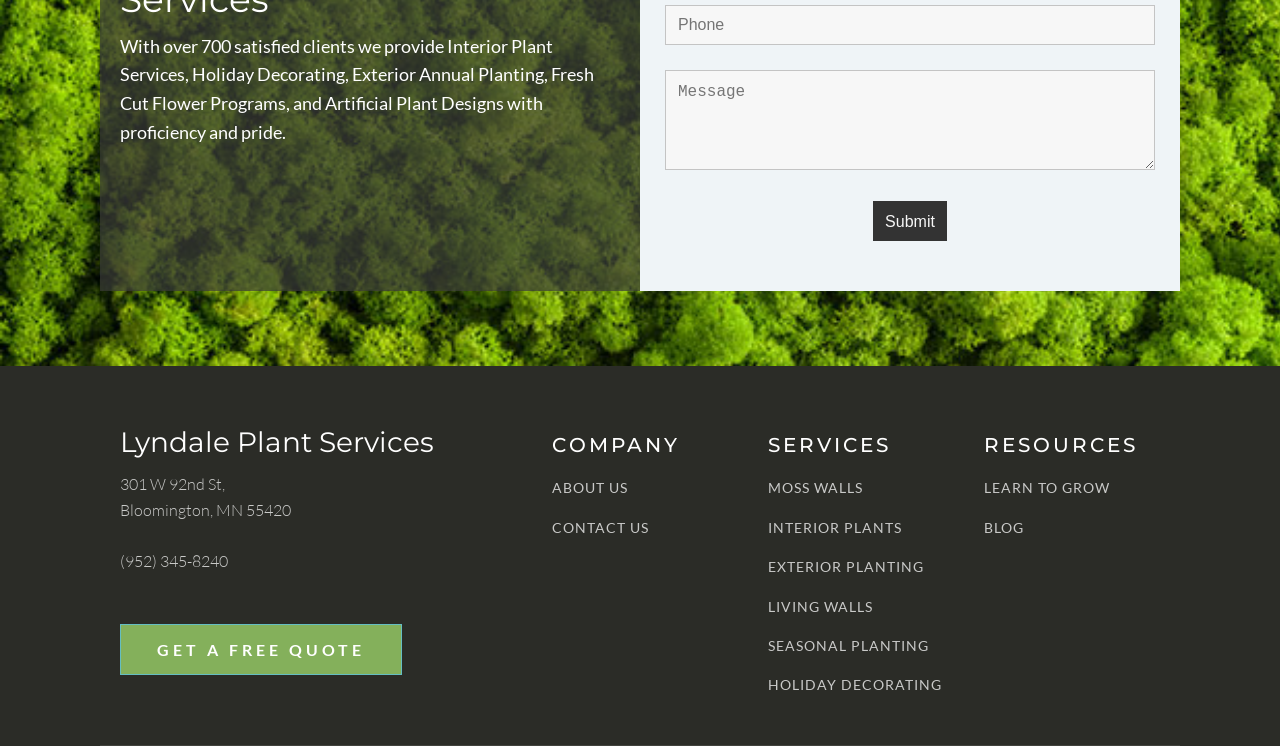From the webpage screenshot, predict the bounding box of the UI element that matches this description: "EXTERIOR PLANTING".

[0.6, 0.75, 0.722, 0.77]